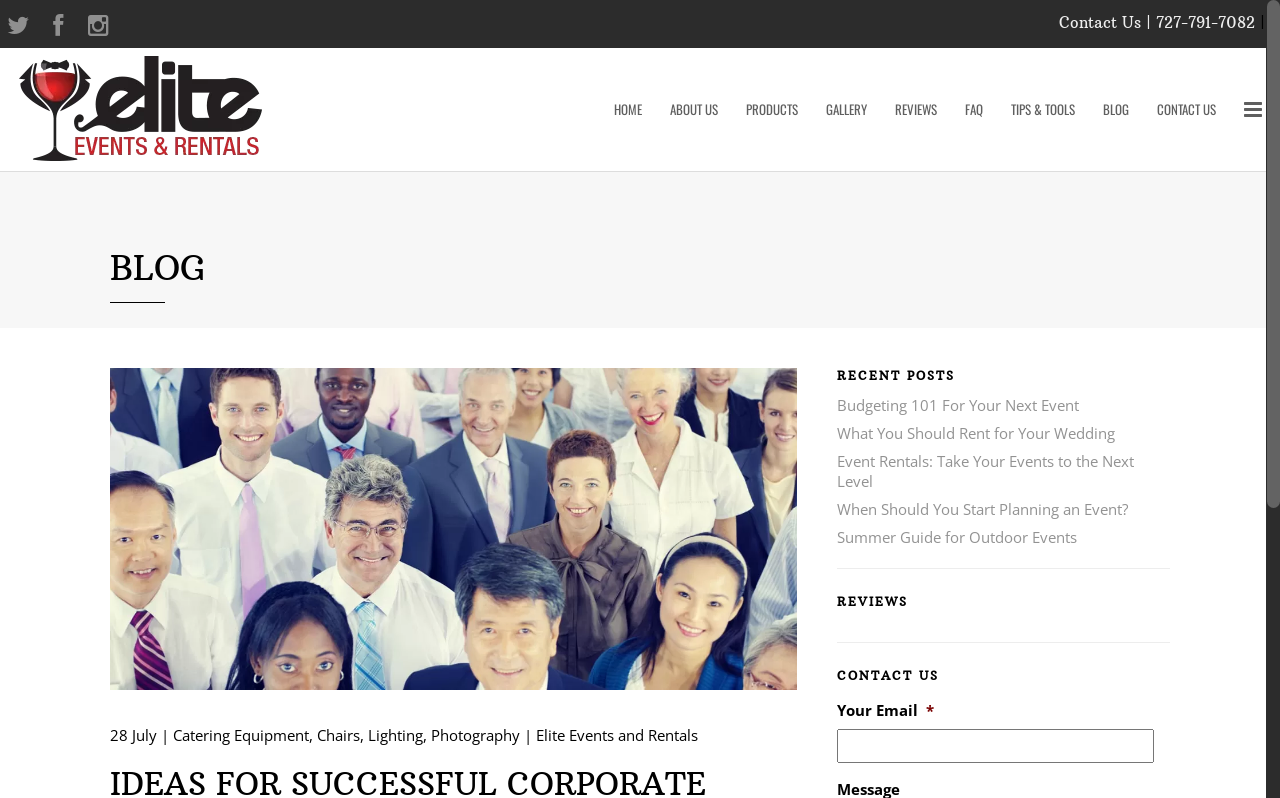Please locate the bounding box coordinates of the element that needs to be clicked to achieve the following instruction: "Visit the showroom". The coordinates should be four float numbers between 0 and 1, i.e., [left, top, right, bottom].

[0.824, 0.678, 0.98, 0.718]